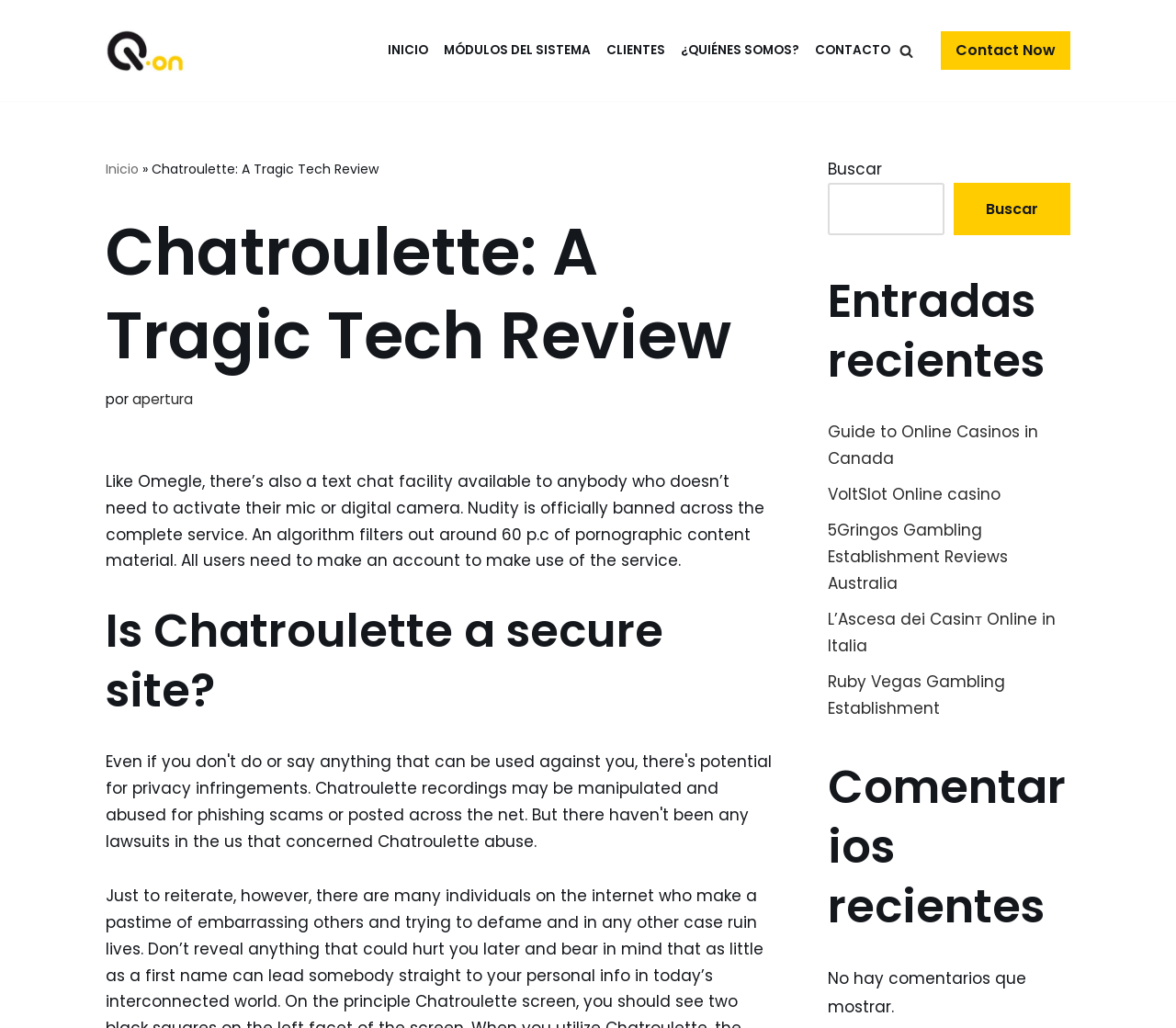How many main menu items are there?
We need a detailed and exhaustive answer to the question. Please elaborate.

I counted the number of link elements inside the navigation element with the description 'Menú primario', which are 'INICIO', 'MÓDULOS DEL SISTEMA', 'CLIENTES', '¿QUIÉNES SOMOS?', and 'CONTACTO'.